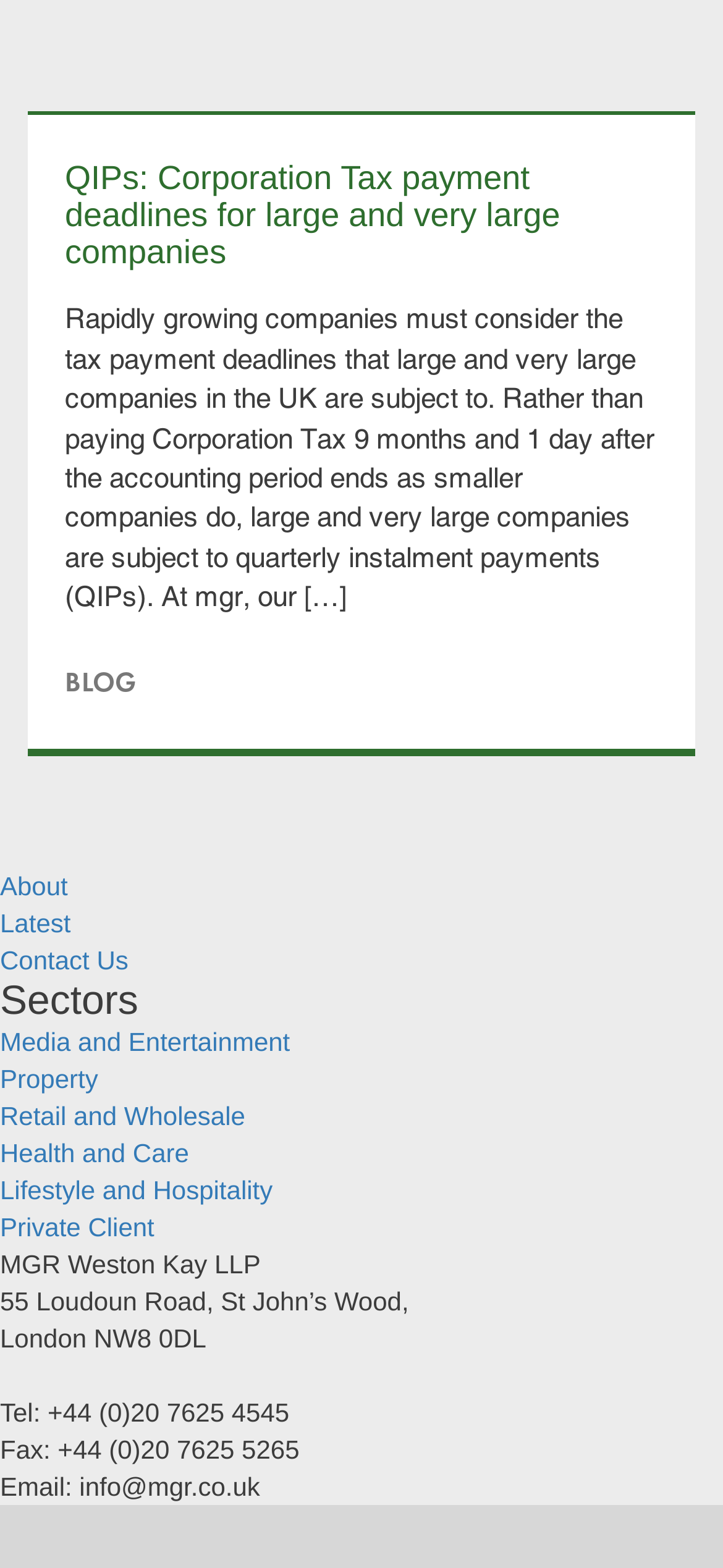Please provide a comprehensive response to the question based on the details in the image: What is the company name?

The company name can be determined by looking at the static text element with the text 'MGR Weston Kay LLP'. This element is located in the footer section of the webpage and is likely to be the company name.